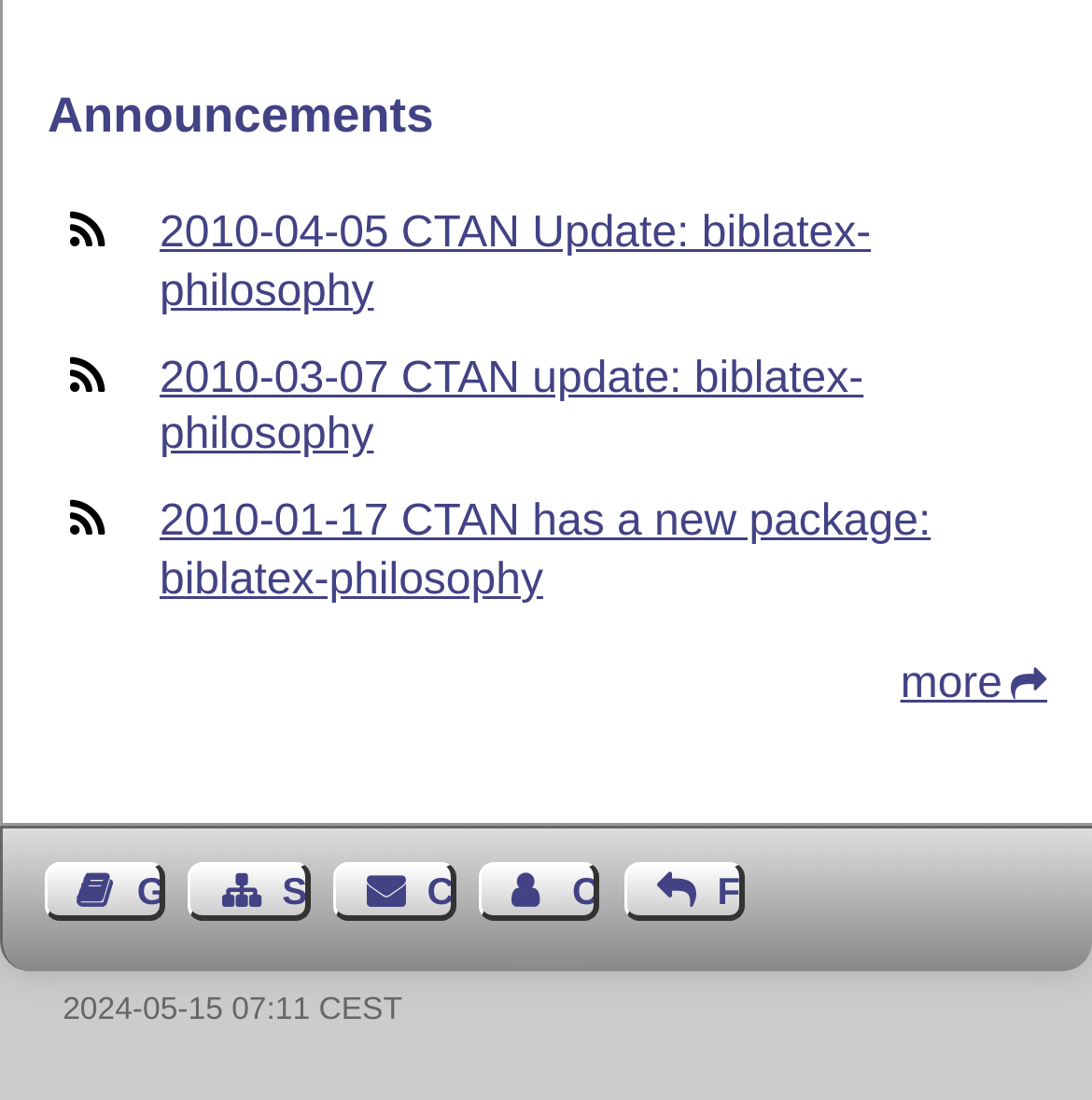Please identify the bounding box coordinates of the area I need to click to accomplish the following instruction: "check CTAN update".

[0.146, 0.191, 0.798, 0.287]